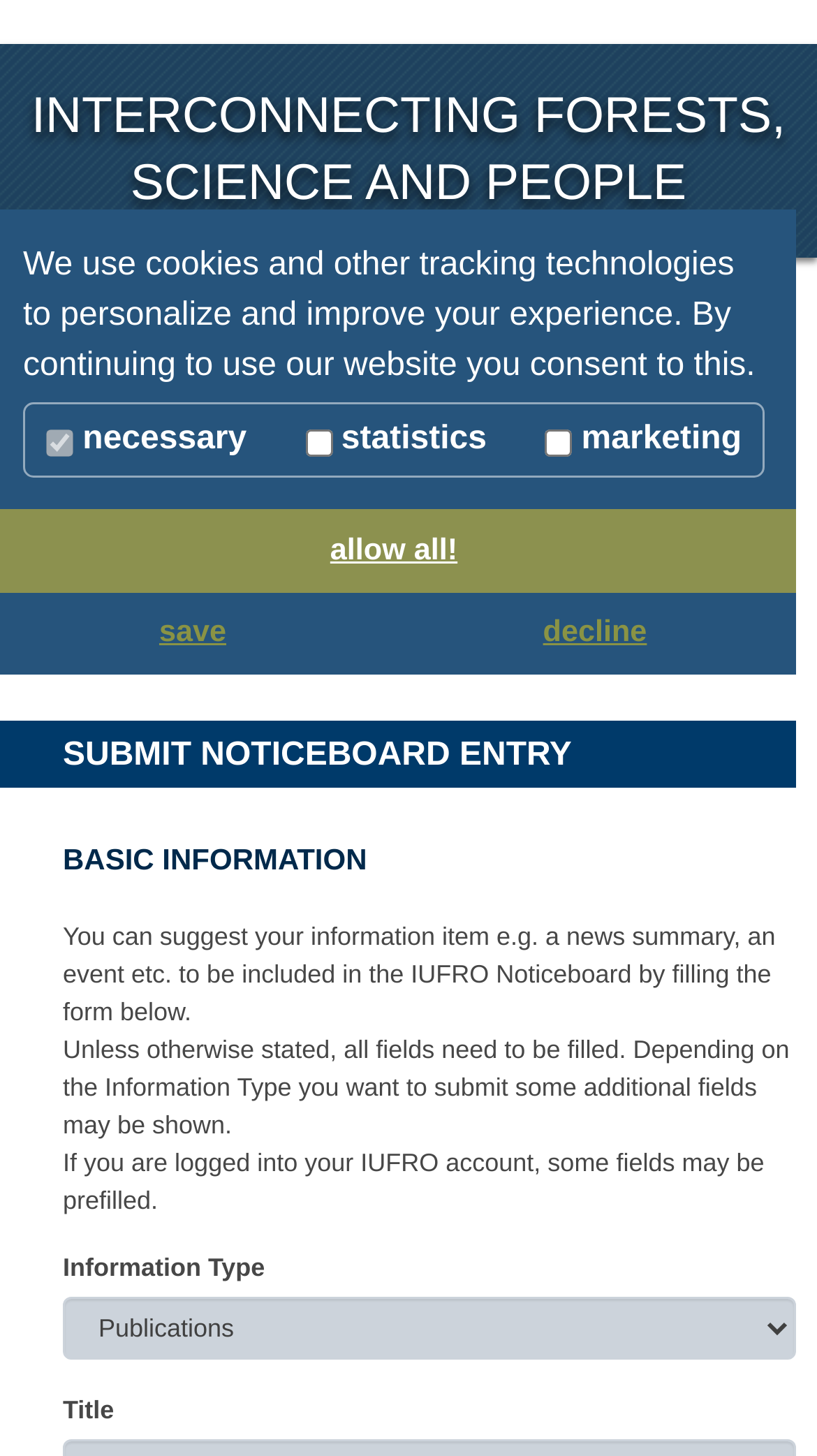Provide the bounding box coordinates for the UI element that is described as: "Other Meetings / Events".

[0.227, 0.348, 0.557, 0.368]